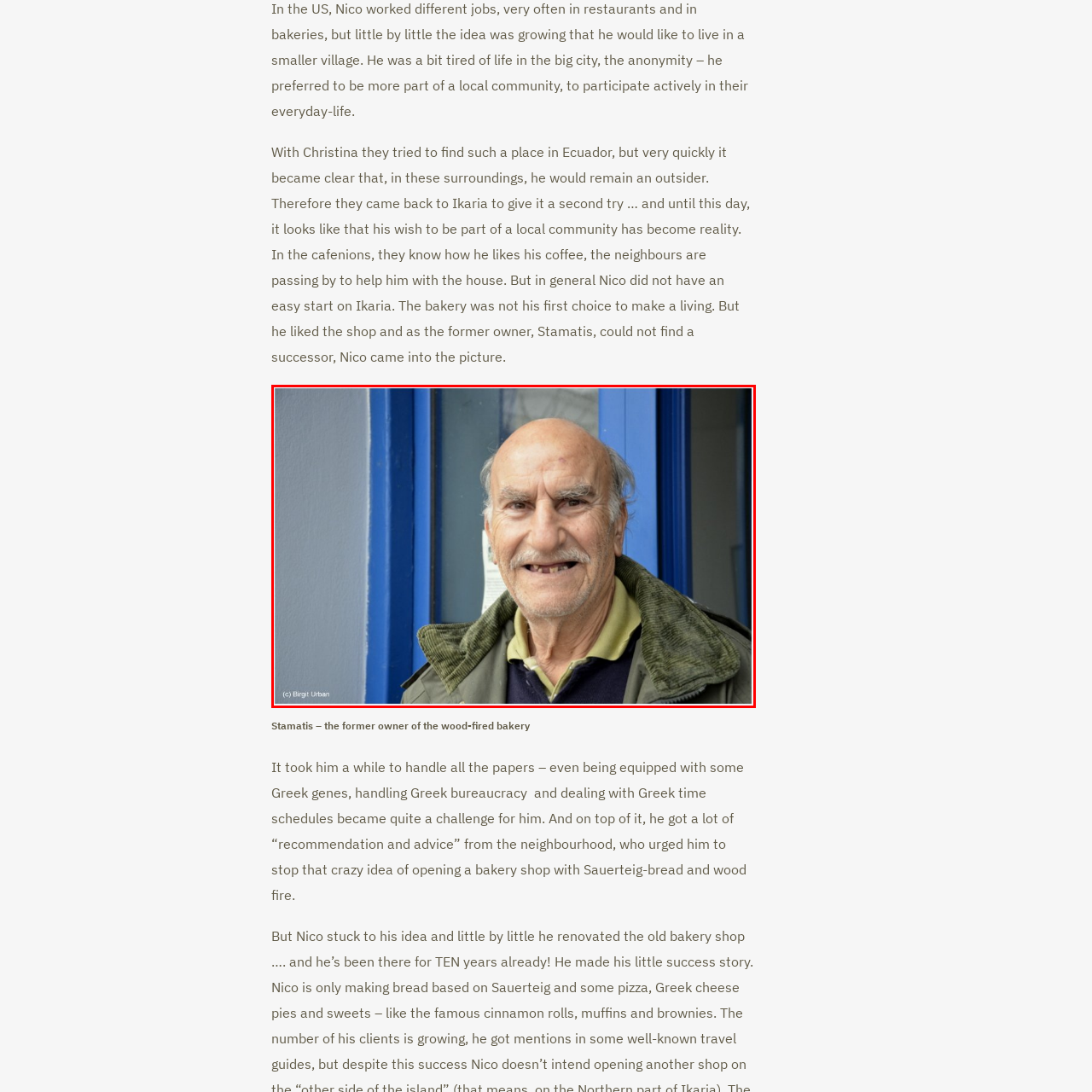Describe in detail what is depicted in the image enclosed by the red lines.

The image features an elderly man with a kind smile, standing in front of a blue door adorned with a window. He is dressed in a cozy jacket, layered over a collared shirt, exuding a warm and approachable demeanor. This photograph captures a moment reflective of his life experiences, possibly in a small community setting where he is well-known. The accompanying text suggests a story of resilience and adaptation, as he navigates the challenges of relocating to Ikaria, after having initially struggled to integrate into Ecuadorian surroundings. Known for his association with a local wood-fired bakery, he represents a figure of connection within his community, fostering relationships with neighbors who are familiar with his preferences, such as his coffee order. His journey highlights not only the trials of settling into a new environment but also the eventual success in becoming a valued member of his community.